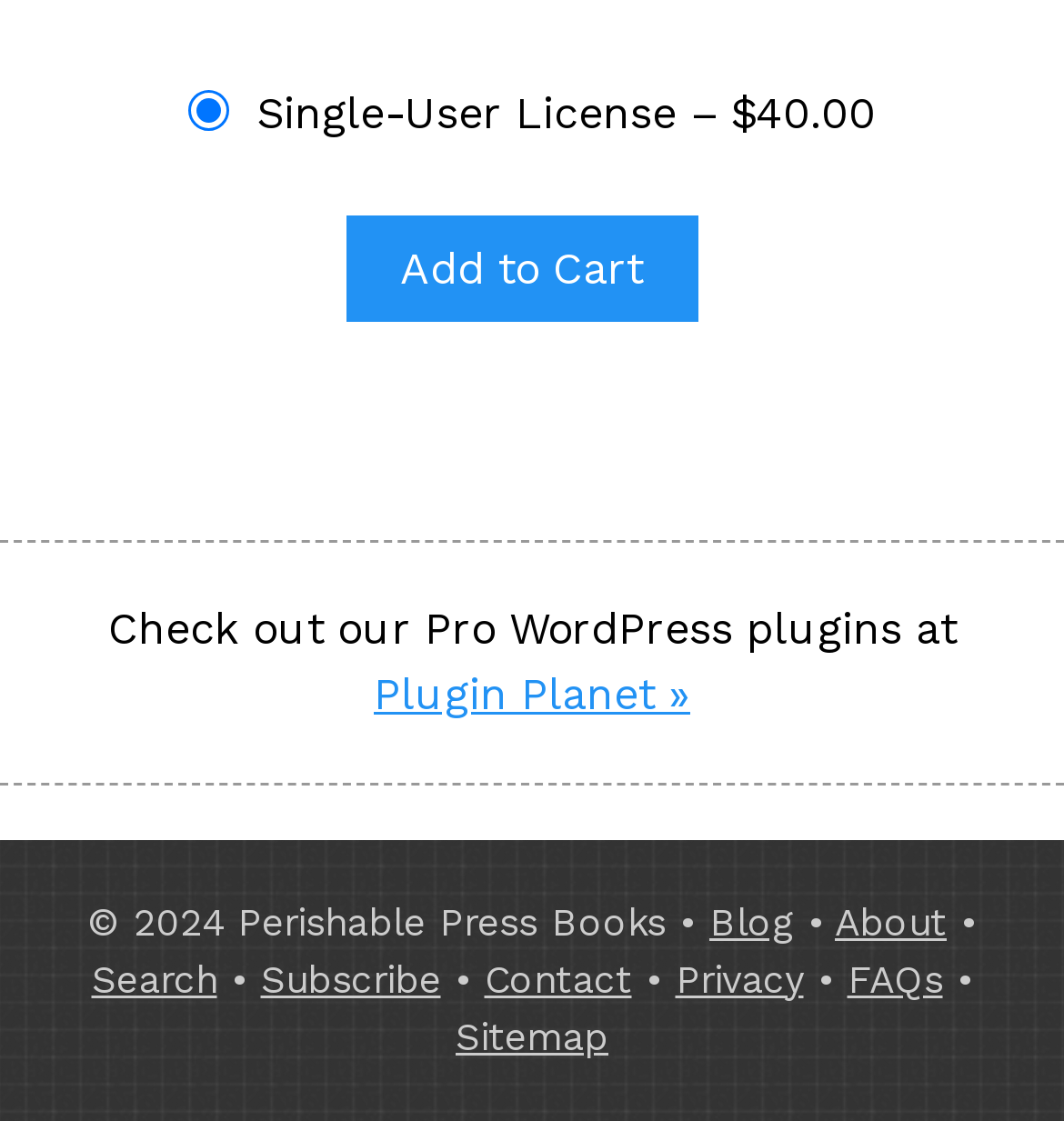Please give the bounding box coordinates of the area that should be clicked to fulfill the following instruction: "Search the website". The coordinates should be in the format of four float numbers from 0 to 1, i.e., [left, top, right, bottom].

[0.086, 0.853, 0.204, 0.892]